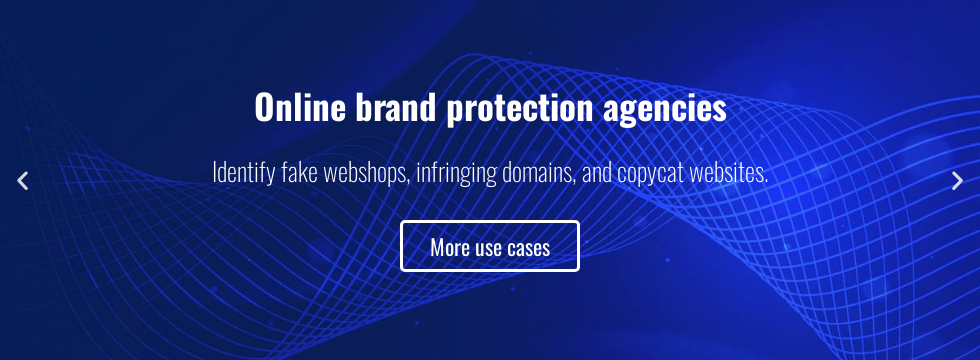Respond with a single word or phrase:
What does the button at the bottom invite viewers to do?

Explore more use cases